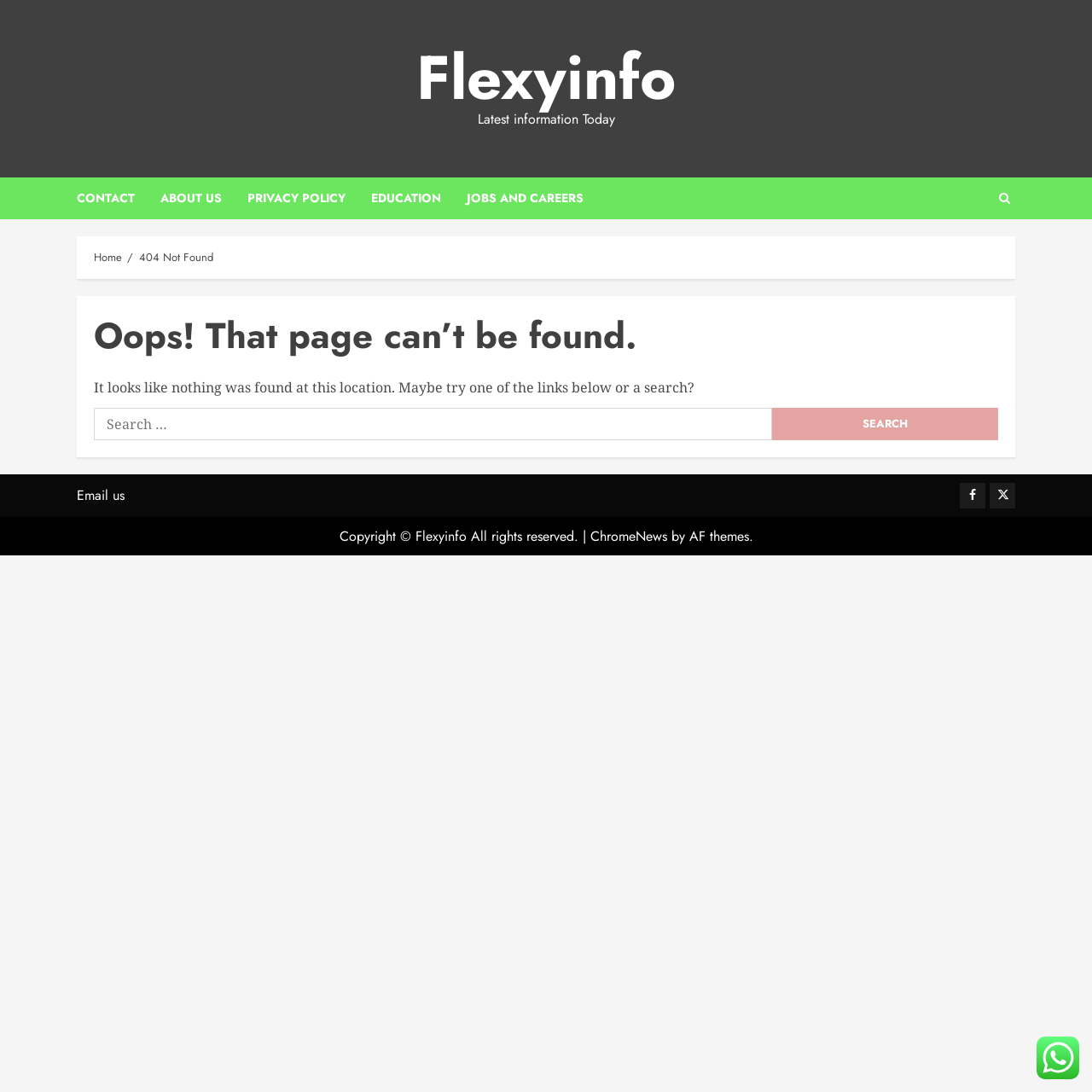What is the error message displayed on the webpage?
Using the information from the image, give a concise answer in one word or a short phrase.

Oops! That page can’t be found.